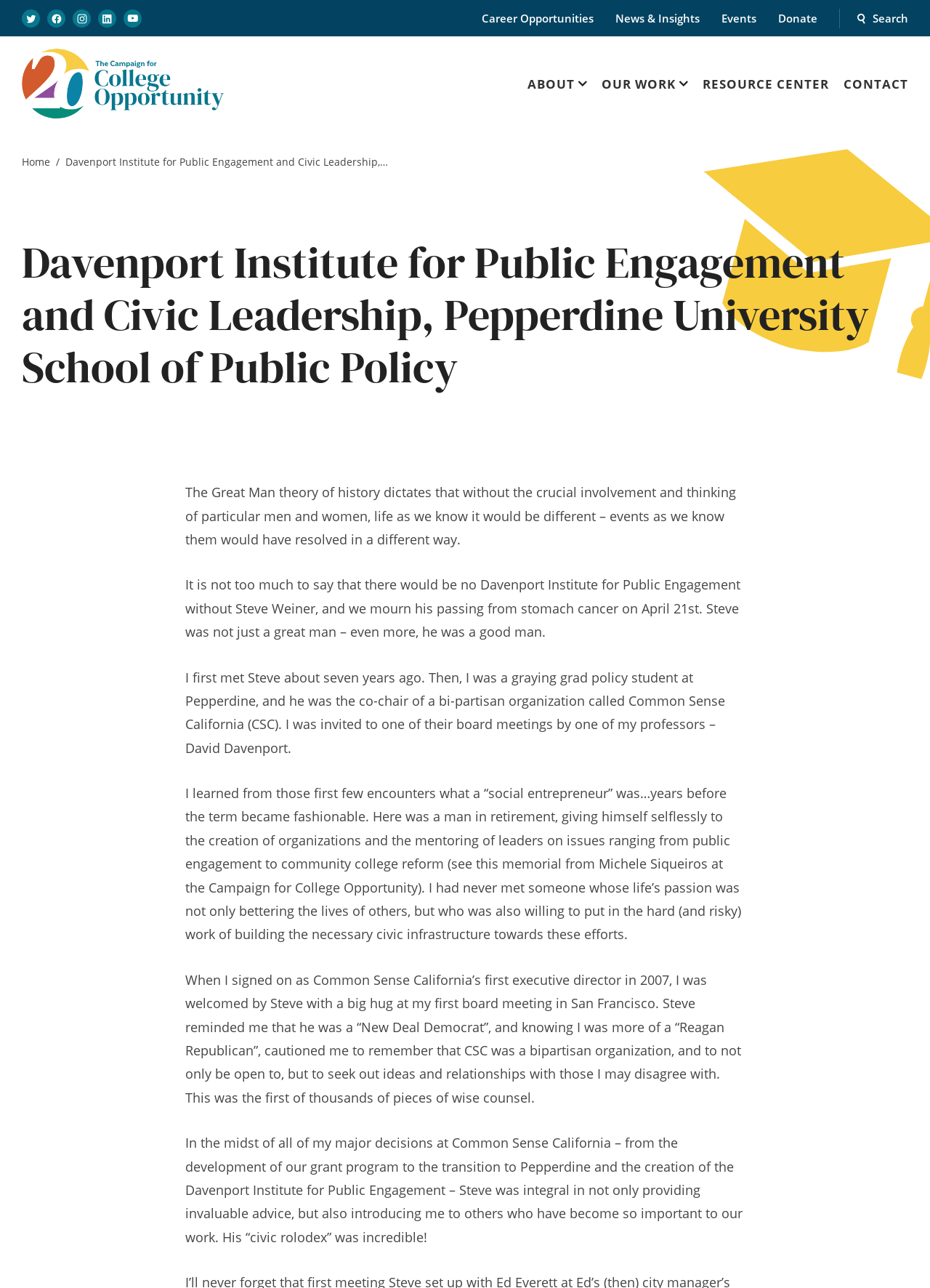Given the description "parent_node: Search… aria-label="Search"", determine the bounding box of the corresponding UI element.

None